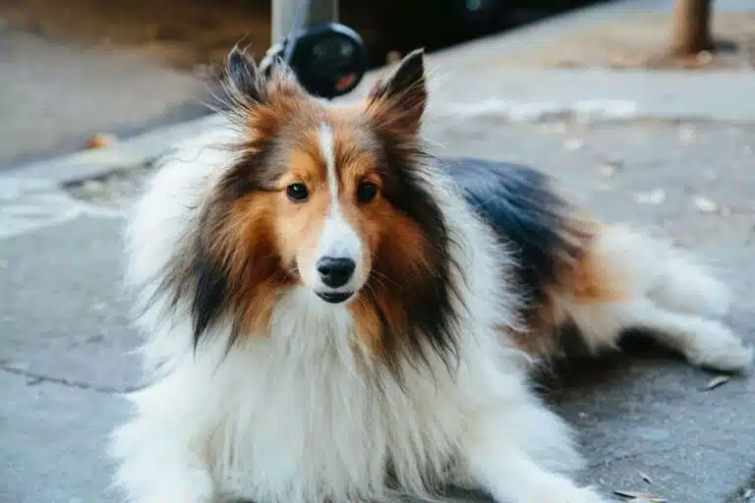Explain the scene depicted in the image, including all details.

The image features a beautiful Collie dog resting comfortably on a sidewalk. This adorable canine showcases a luxurious coat, characterized by long, flowing fur that highlights its vibrant shades of tan, black, and white. The dog's keen, expressive eyes exude a sense of calm and curiosity as it lounges in a relaxed position. Soft sunlight casts a gentle glow on its fur, enhancing the fine details and texture of its fluffy mane. The setting appears to be outdoors, with hints of nature and urban life subtly blended in the background, creating a serene atmosphere for this picturesque moment.